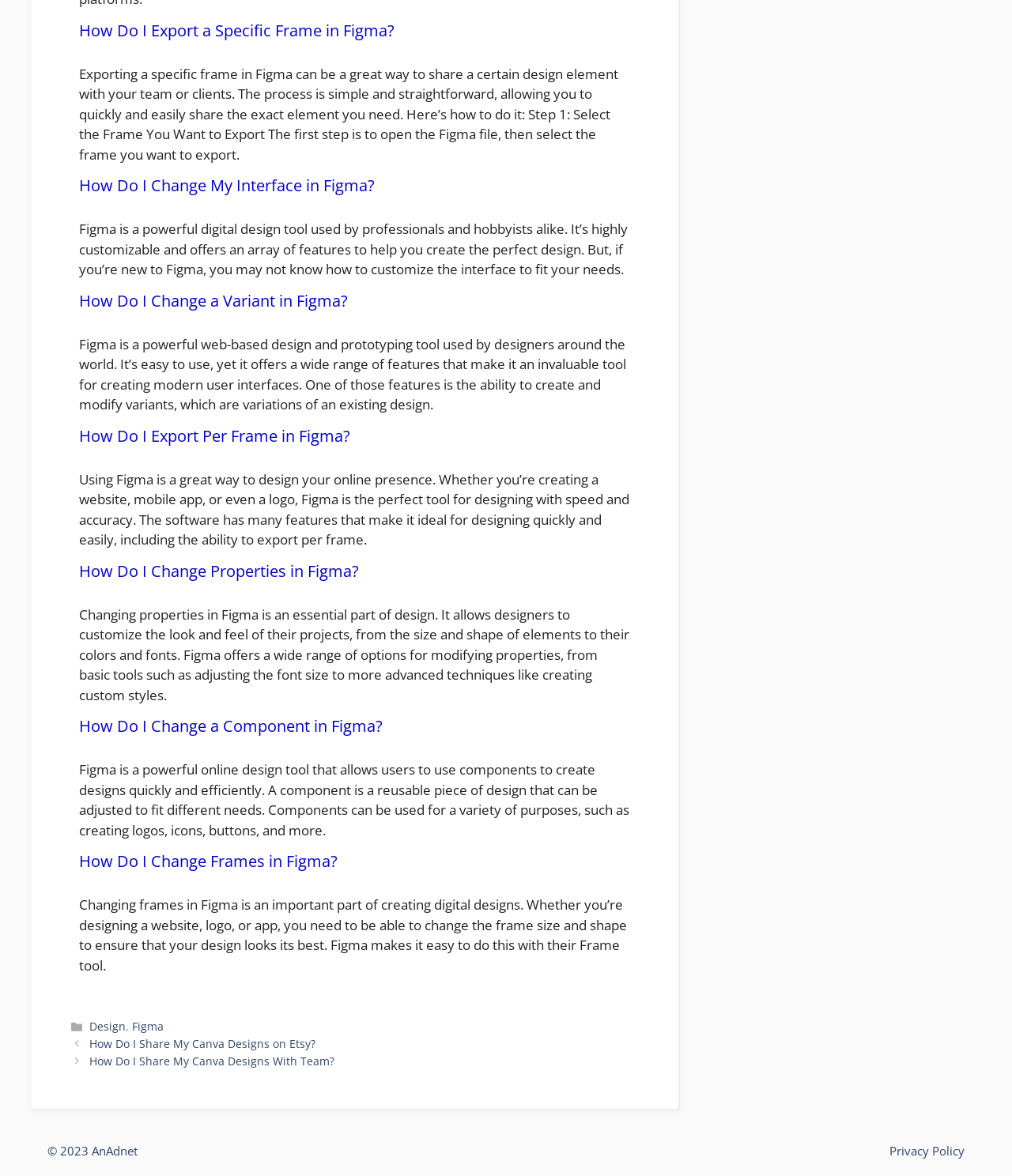Kindly determine the bounding box coordinates of the area that needs to be clicked to fulfill this instruction: "Click on 'How Do I Share My Canva Designs on Etsy?'".

[0.088, 0.881, 0.312, 0.894]